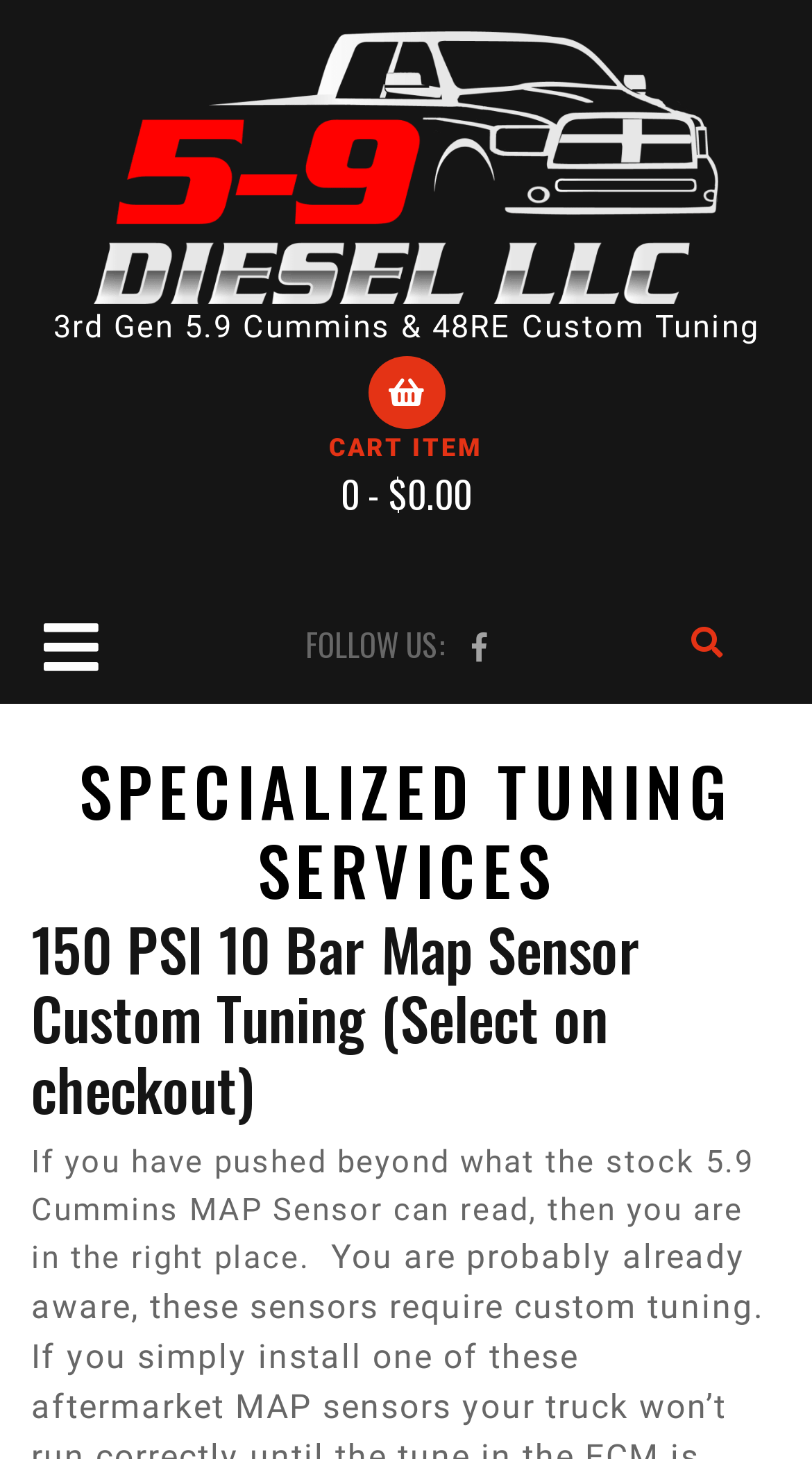Give a detailed account of the webpage's layout and content.

This webpage is about custom tuning services for highly modified 5.9 Cummins trucks. At the top left, there is a logo of "5-9 Diesel LLC" with a link to the company's website, accompanied by an image of the logo. Next to the logo, there is a link to the company's name. 

Below the logo, there is a heading that reads "3rd Gen 5.9 Cummins & 48RE Custom Tuning". On the right side of the page, there is a cart icon with a link to view cart items, which currently shows 0 items with a total of $0.00. 

Underneath the cart icon, there is an "Open Button" with an arrow icon. Further down, there is a section labeled "FOLLOW US:" with social media links, including Facebook and Instagram. 

The main content of the page is divided into sections. The first section is headed "SPECIALIZED TUNING SERVICES" and takes up the full width of the page. Below this section, there is a heading that reads "150 PSI 10 Bar Map Sensor Custom Tuning" with a description that follows, which explains the service for trucks that have exceeded the stock MAP sensor's reading capacity.